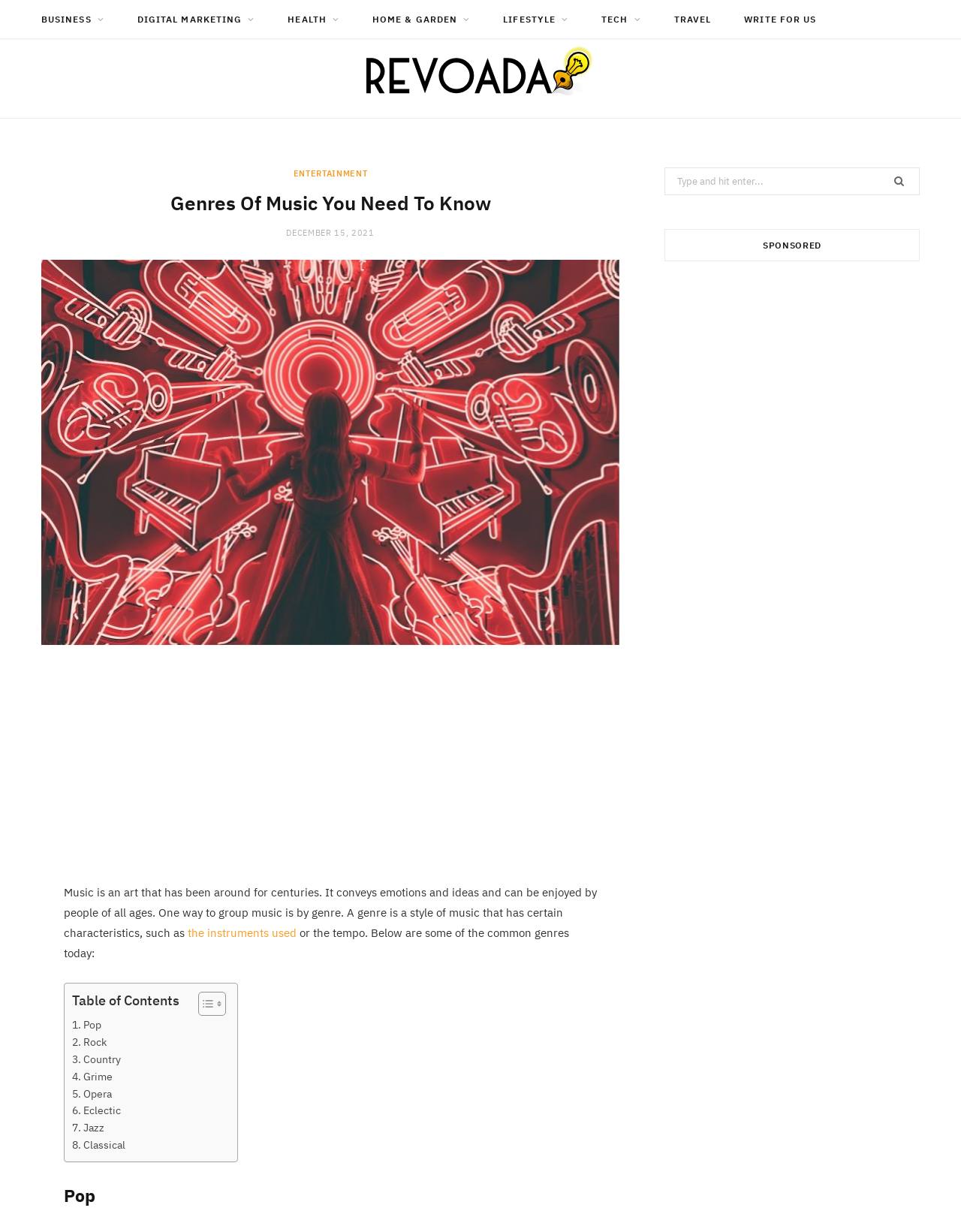Identify the bounding box coordinates of the section that should be clicked to achieve the task described: "Click on the 'Pop' genre".

[0.075, 0.825, 0.105, 0.839]